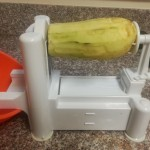What type of vegetable is being used in the image?
Please answer the question with as much detail and depth as you can.

A light-colored zucchini is positioned within the spiralizer, ready to be turned into healthy, low-carb noodles.